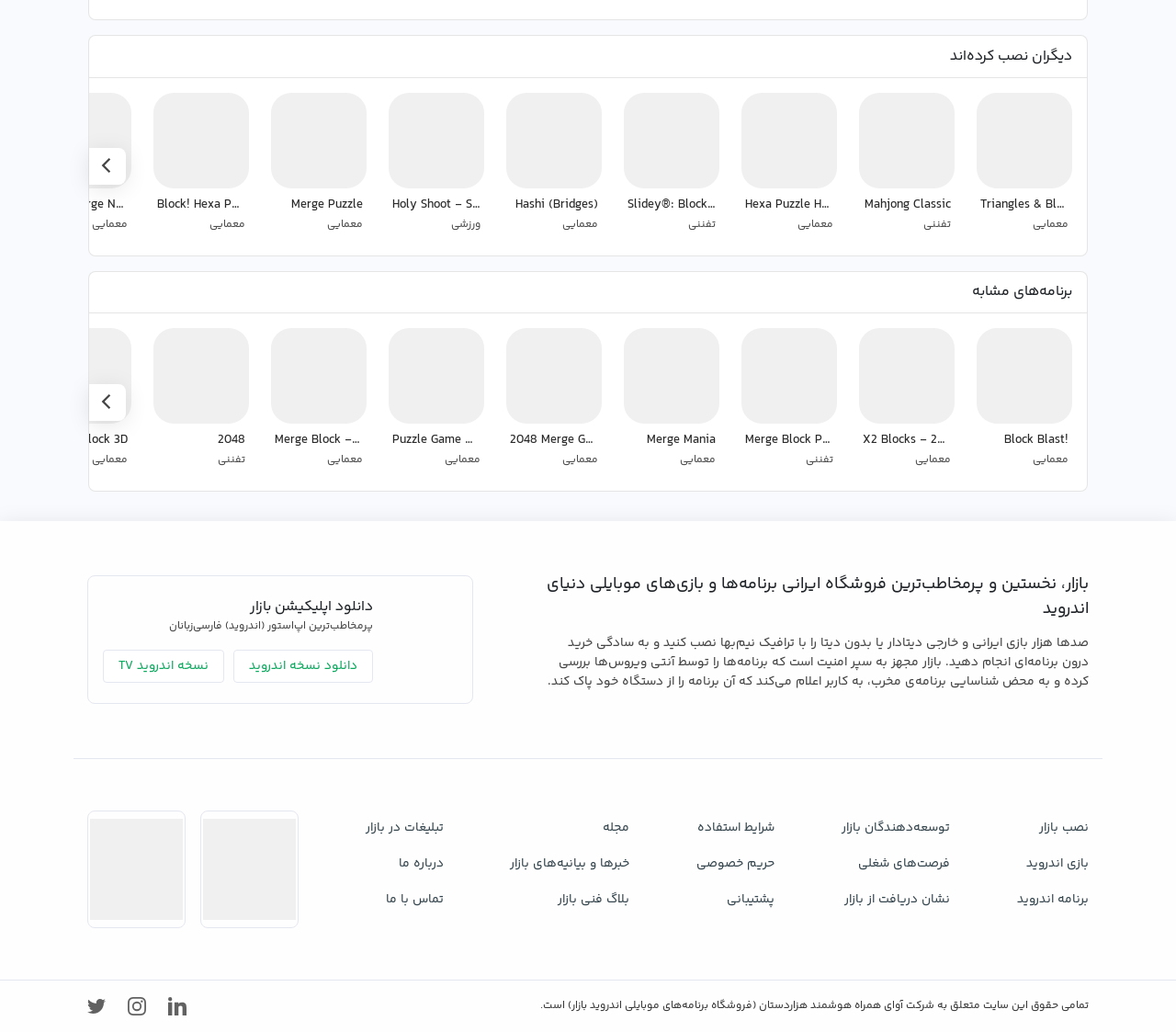What is the purpose of the app store?
Look at the image and answer the question using a single word or phrase.

To download and install apps